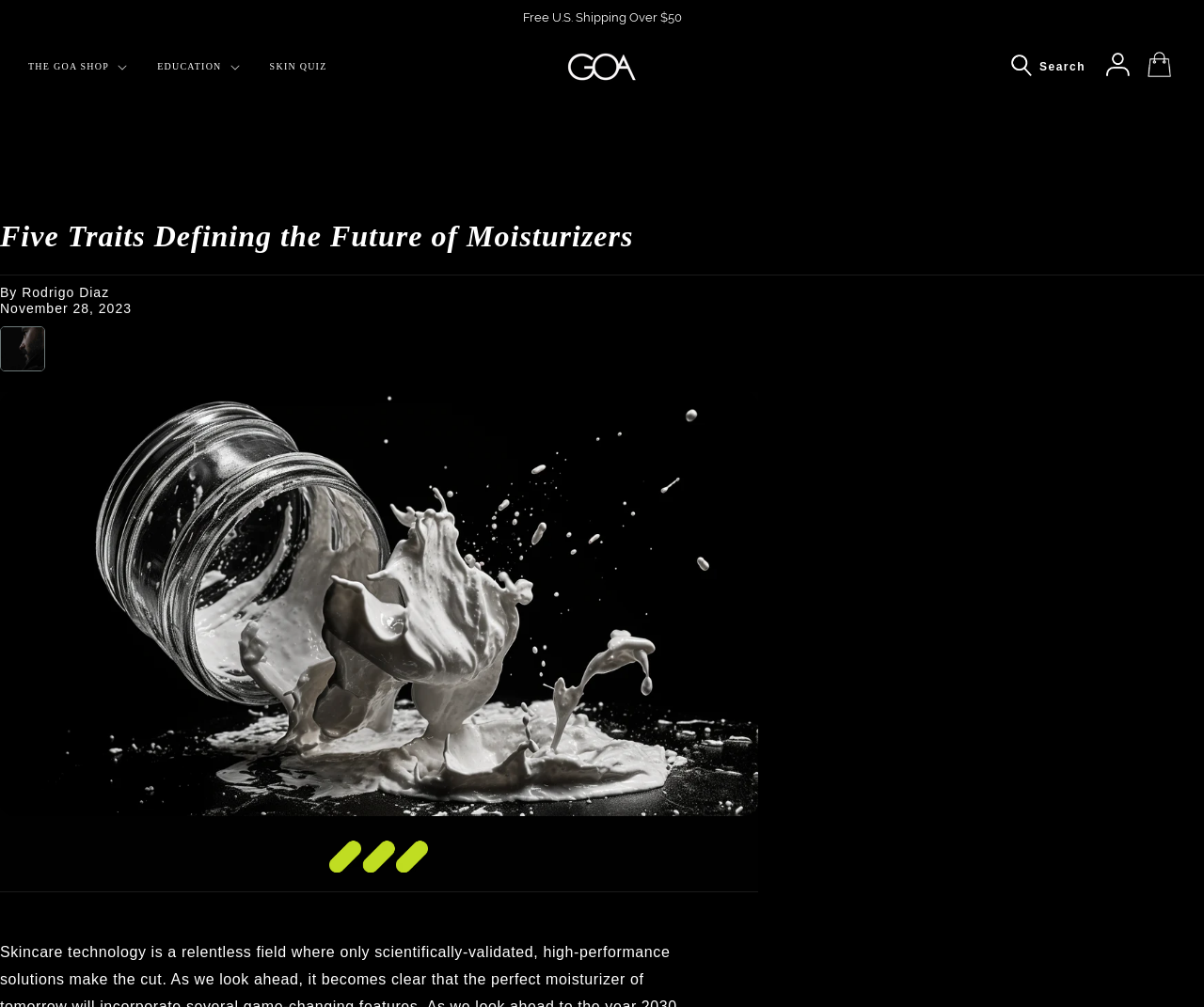Specify the bounding box coordinates of the element's region that should be clicked to achieve the following instruction: "Take the skin quiz". The bounding box coordinates consist of four float numbers between 0 and 1, in the format [left, top, right, bottom].

[0.215, 0.052, 0.281, 0.079]